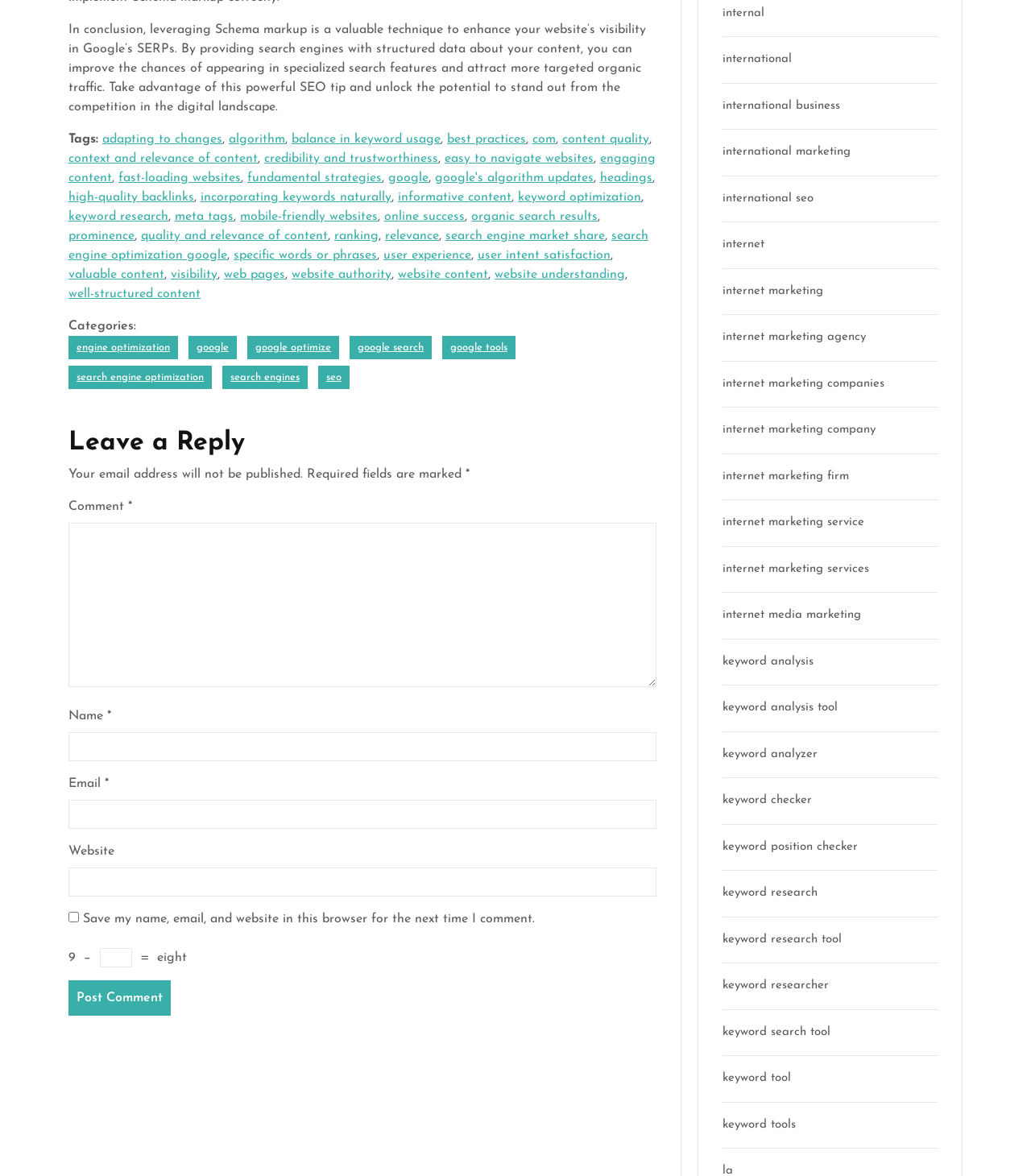Locate the bounding box coordinates of the clickable region necessary to complete the following instruction: "Click on the 'Drasha' link". Provide the coordinates in the format of four float numbers between 0 and 1, i.e., [left, top, right, bottom].

None